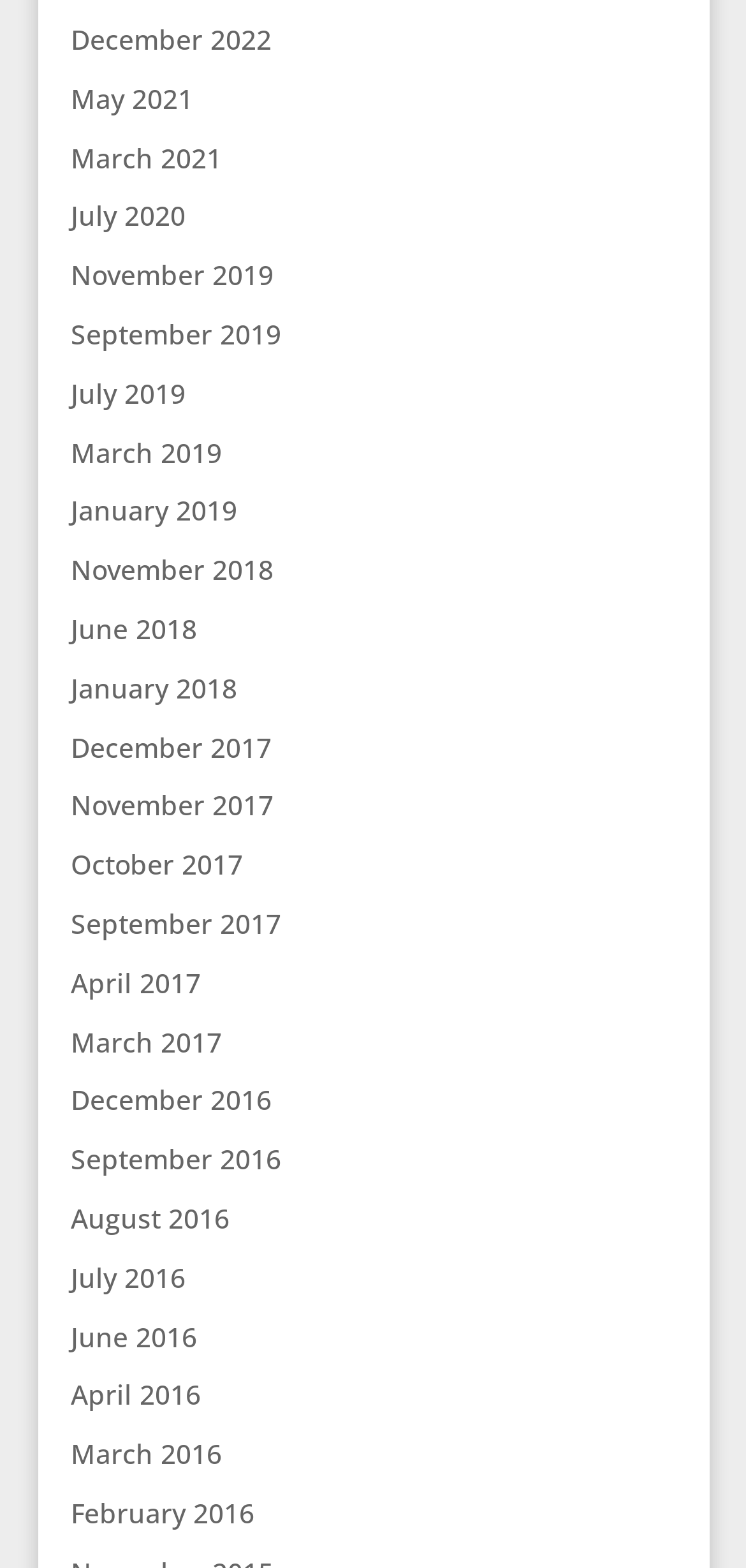What is the most recent month listed?
With the help of the image, please provide a detailed response to the question.

By examining the list of links, I found that the topmost link is 'December 2022', which suggests that it is the most recent month listed.